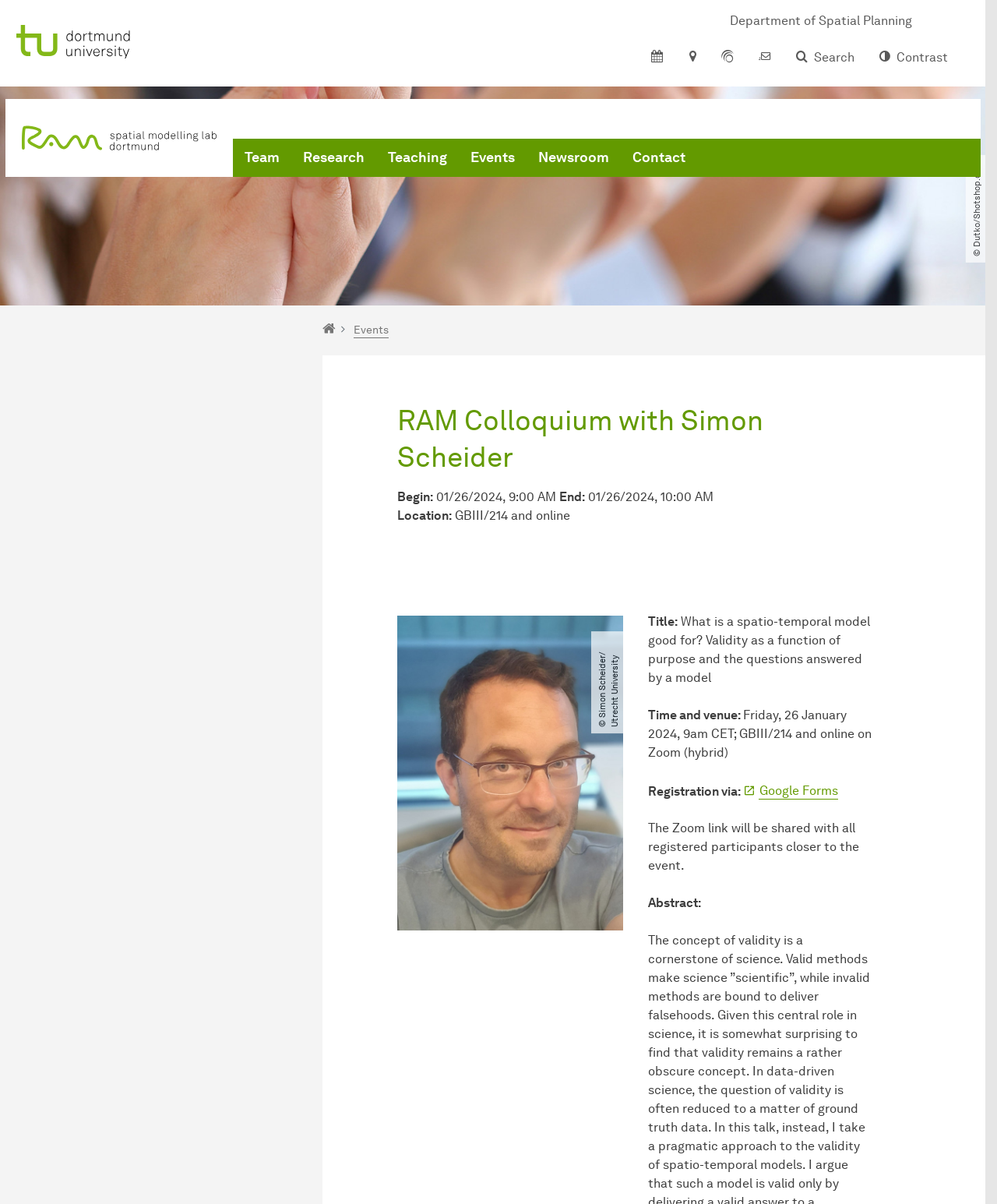Analyze the image and deliver a detailed answer to the question: What is the name of the department?

I found the answer by looking at the link with the text 'Department of Spatial Planning' which is located at the top of the webpage, indicating that it is the department's website.